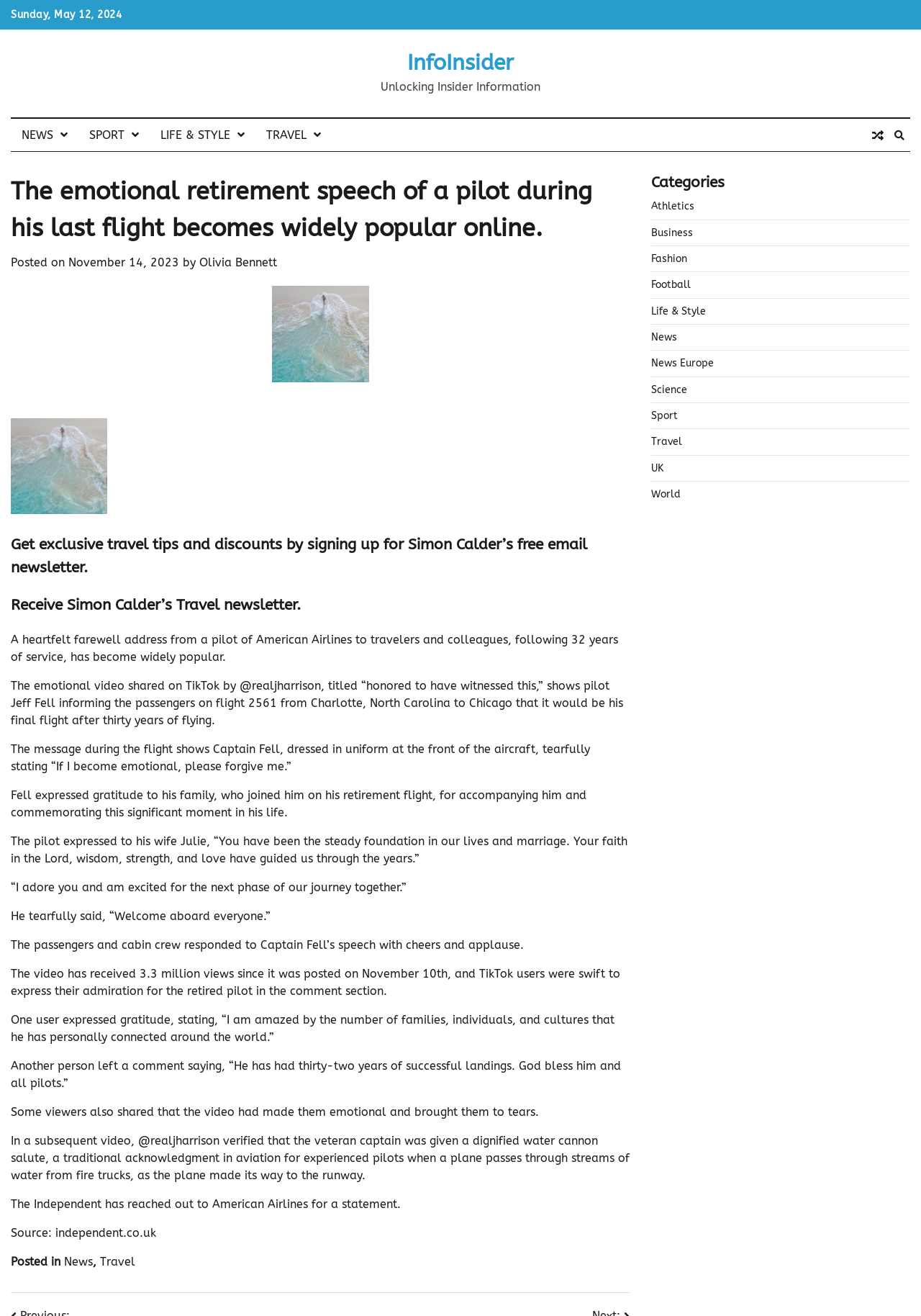What is the name of the pilot in the article?
Refer to the screenshot and respond with a concise word or phrase.

Captain Fell